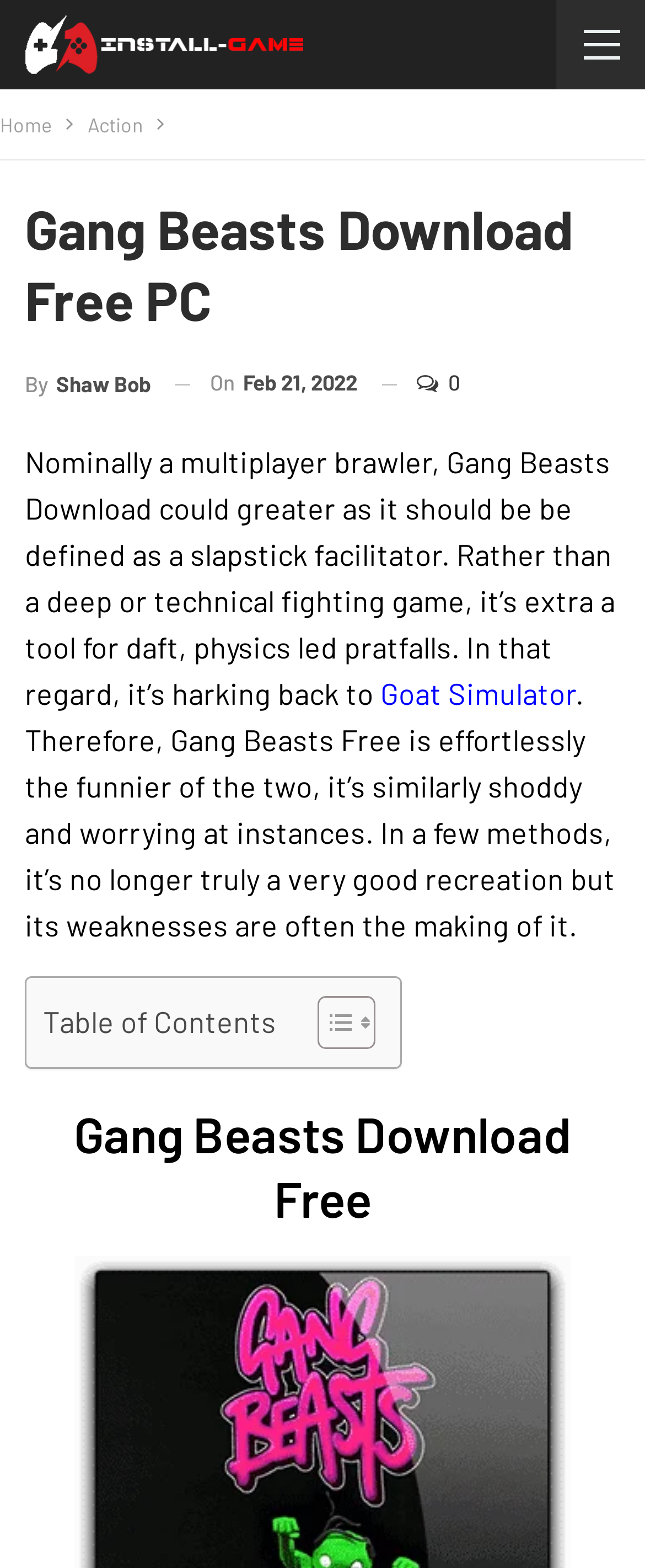Please provide a comprehensive answer to the question below using the information from the image: When was the Gang Beasts Download article published?

The publication date is mentioned in the time element, which contains the static text 'On' and 'Feb 21, 2022'.